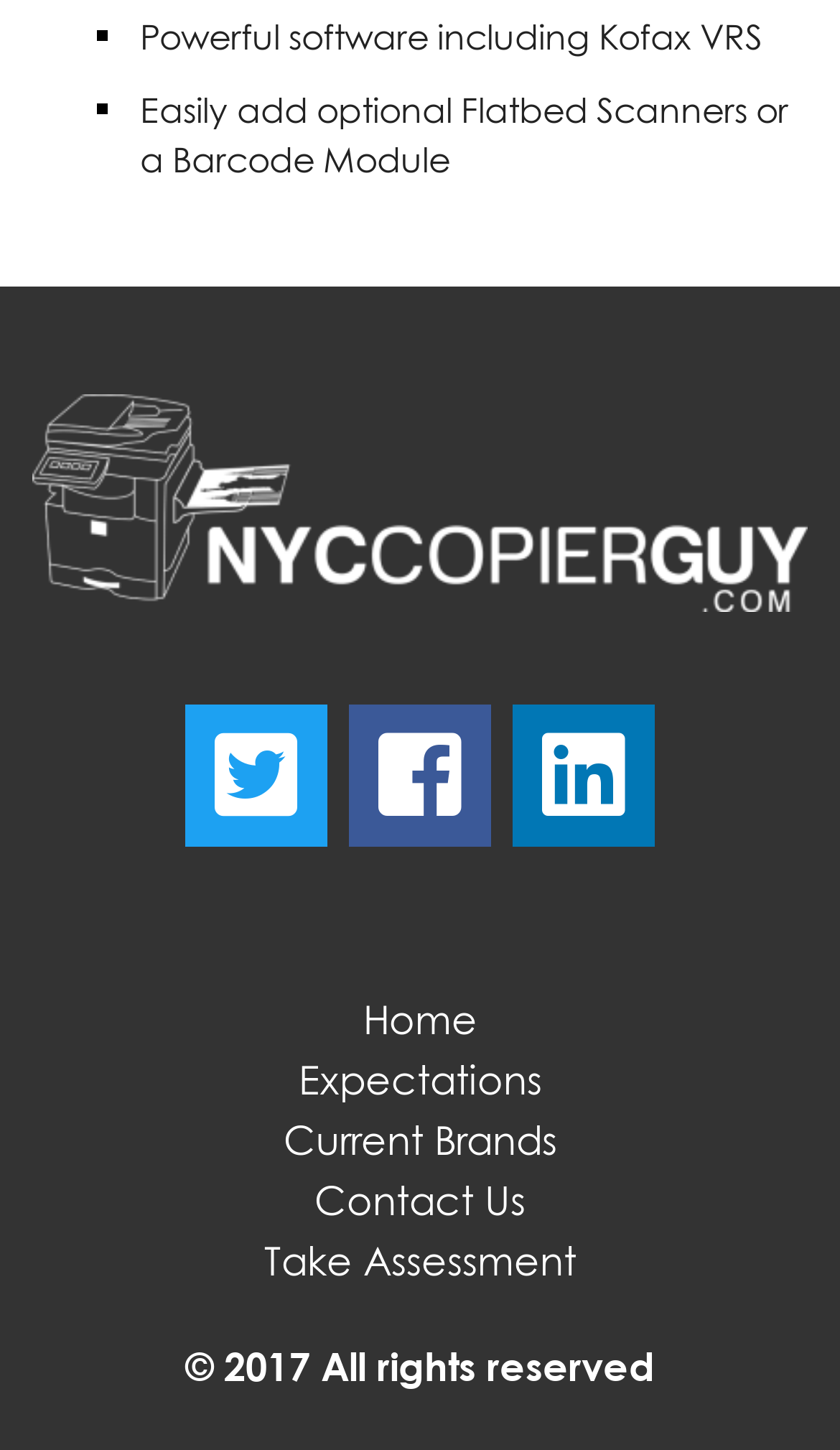Is there a logo on the webpage?
Please provide a comprehensive answer based on the contents of the image.

Yes, there is a logo on the webpage, which is represented by the image element with the text 'Logo' and the link element with the text 'Logo'.